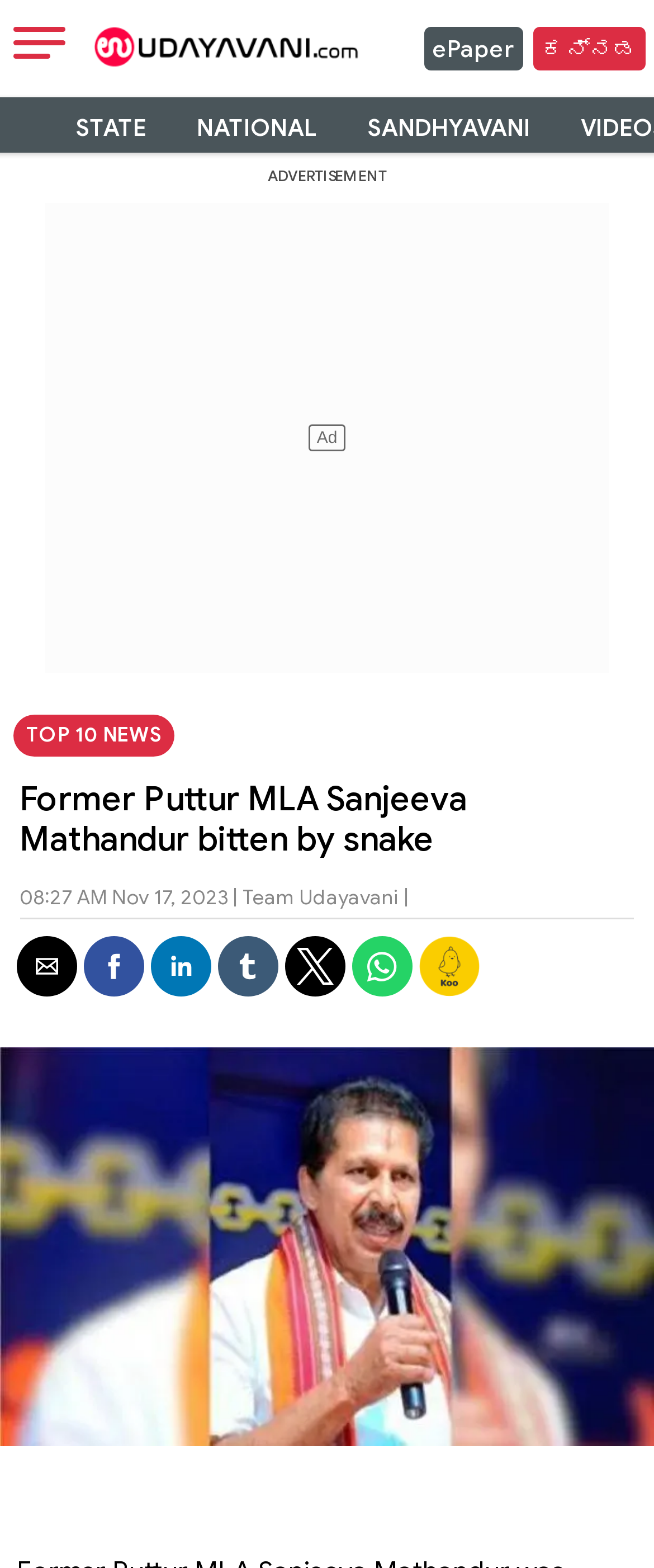Using the details in the image, give a detailed response to the question below:
How many social media sharing buttons are there?

I counted the social media sharing buttons below the article and found 6 buttons: 'Share by email', 'Share by facebook', 'Share by linkedin', 'Share by tumblr', 'Share by twitter', and 'Share by whatsapp'.